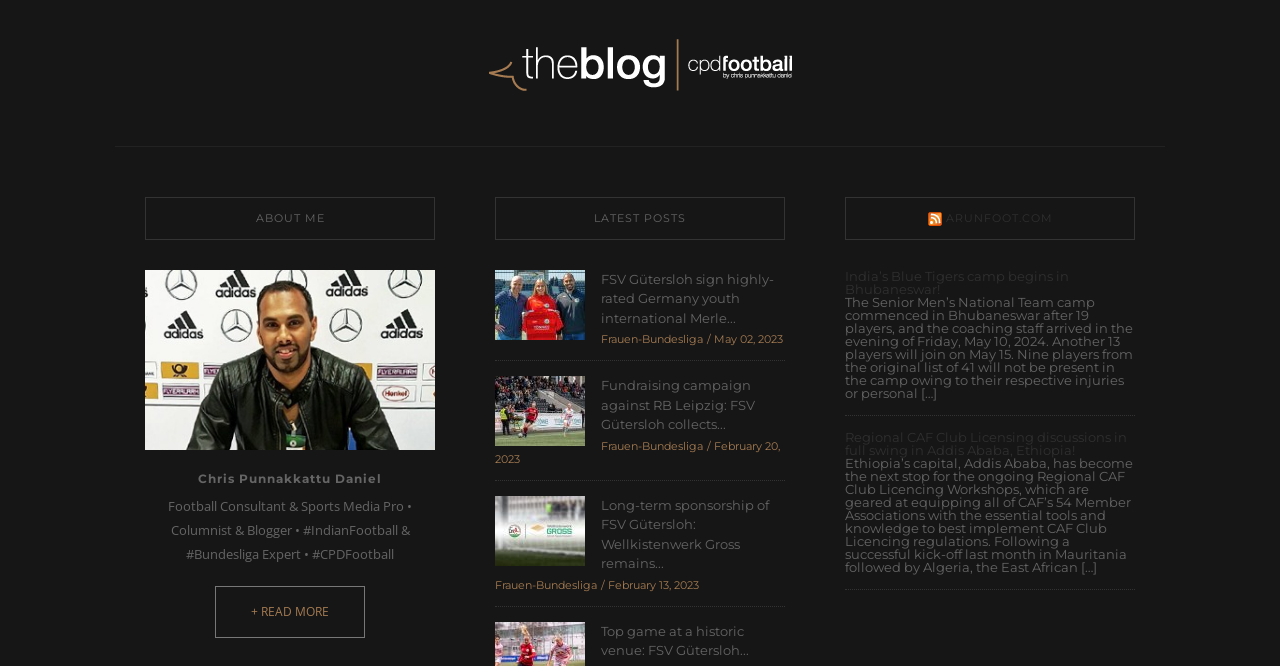Please provide the bounding box coordinates for the element that needs to be clicked to perform the instruction: "Read the article about India’s Blue Tigers camp". The coordinates must consist of four float numbers between 0 and 1, formatted as [left, top, right, bottom].

[0.66, 0.402, 0.835, 0.445]